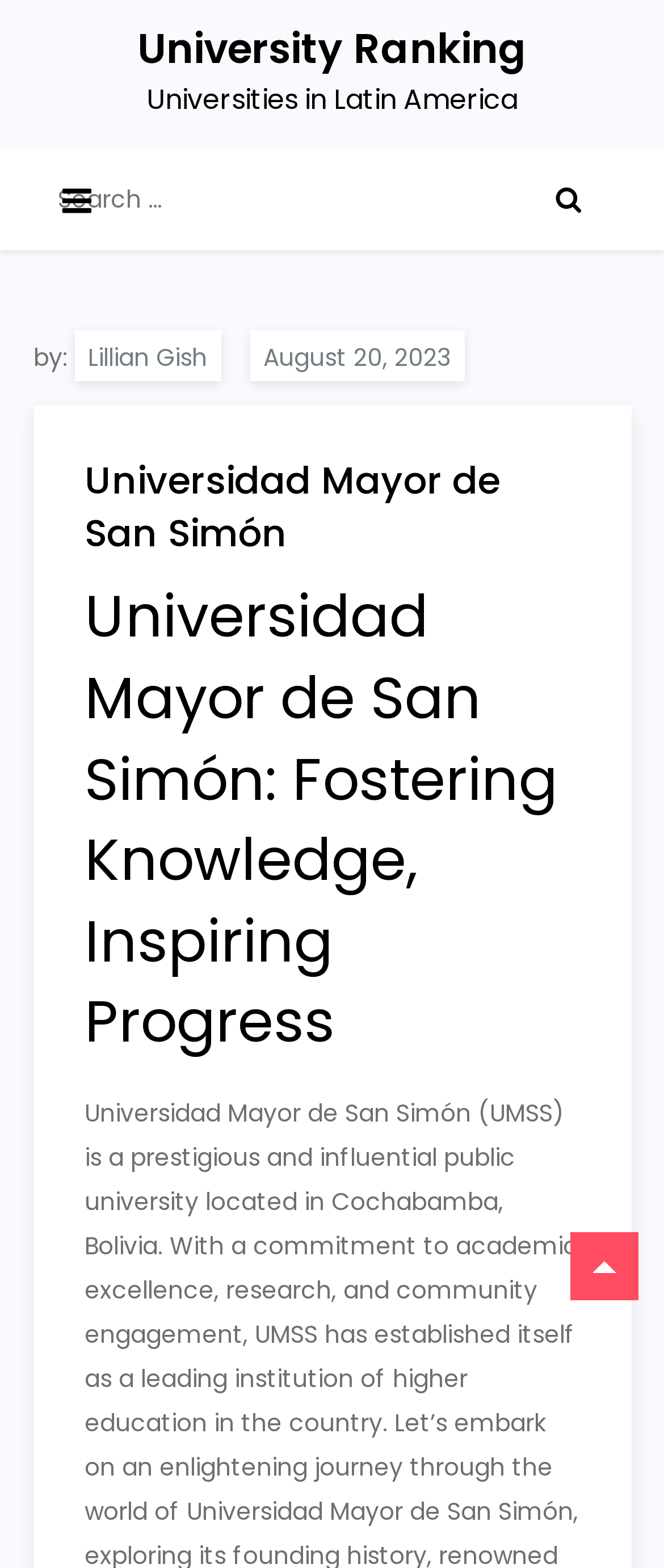What is the text of the webpage's headline?

Universidad Mayor de San Simón